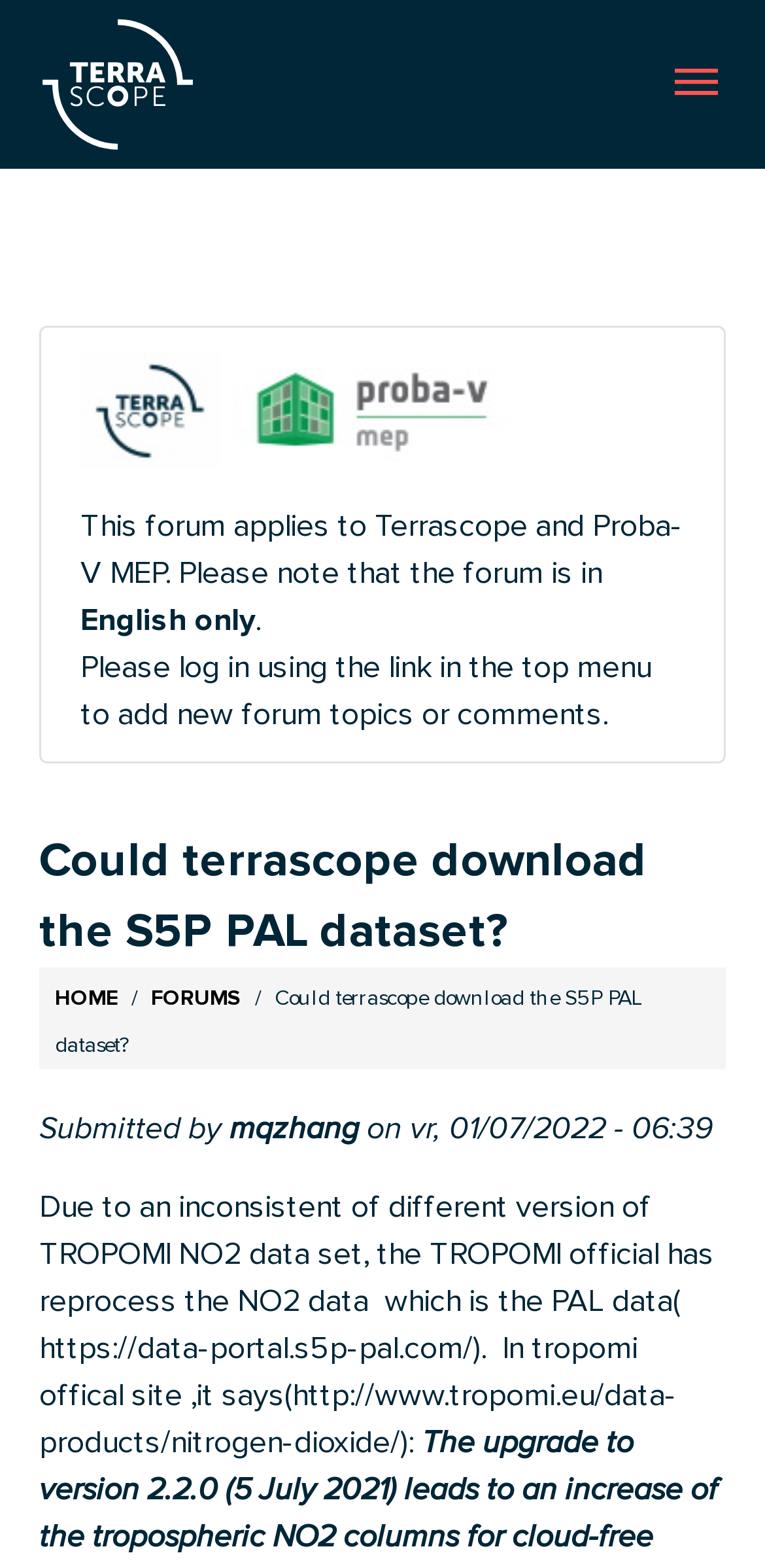What is the dataset mentioned in the breadcrumb?
From the screenshot, provide a brief answer in one word or phrase.

S5P PAL dataset